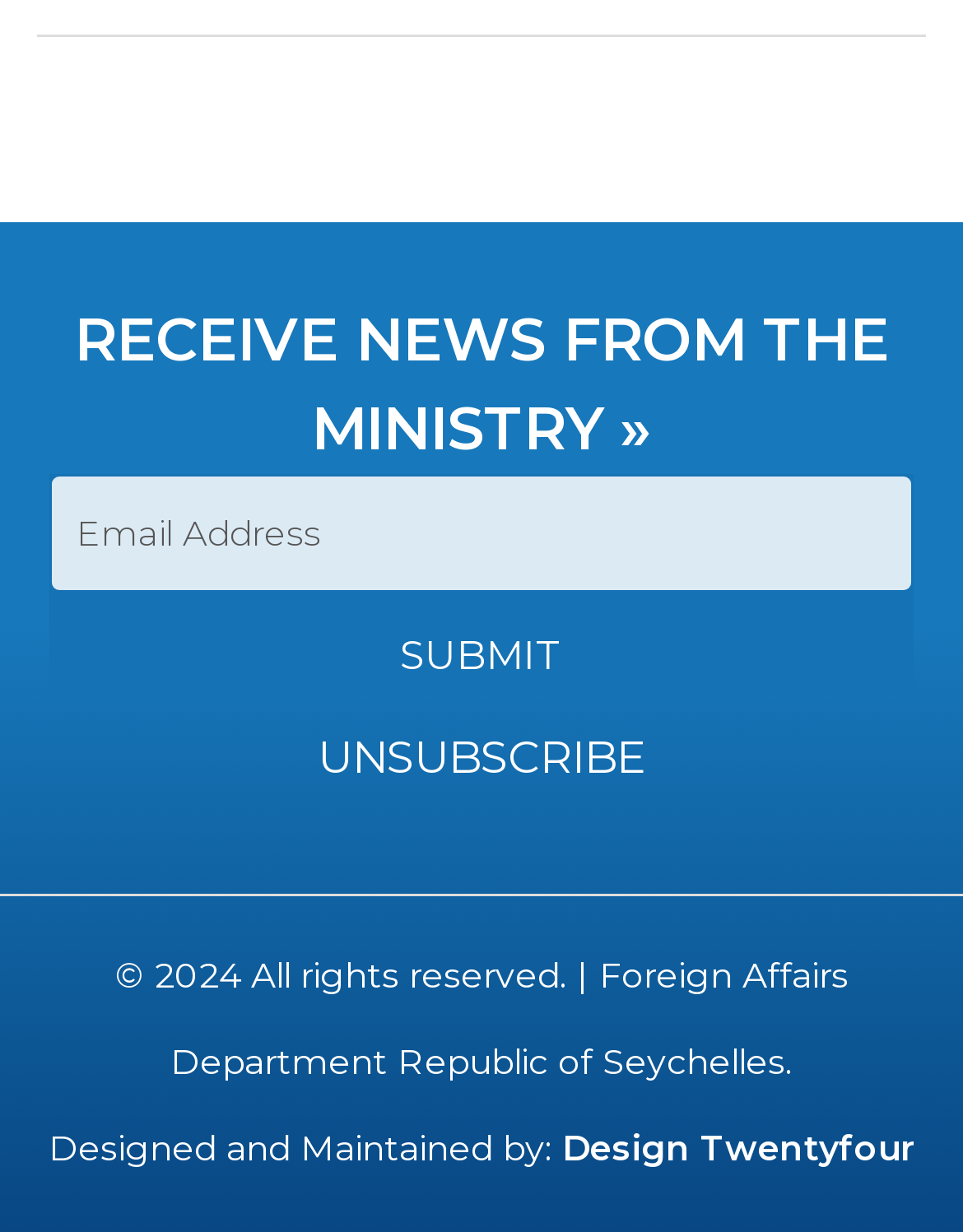Based on the visual content of the image, answer the question thoroughly: Who designed and maintained the webpage?

The webpage has a footer text 'Designed and Maintained by: Design Twentyfour', which credits the design and maintenance of the webpage to Design Twentyfour.